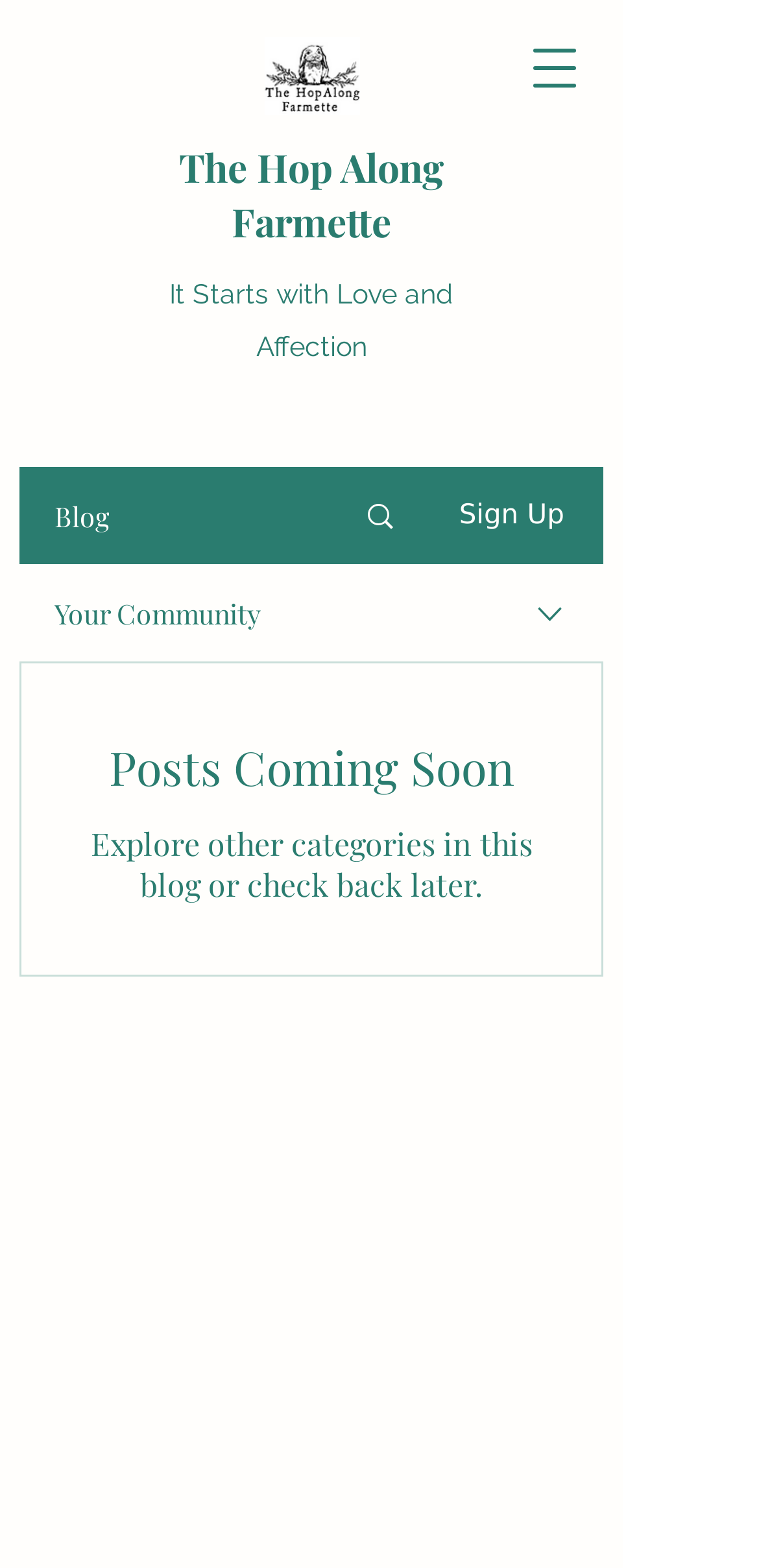What is the status of the posts?
Please provide a single word or phrase answer based on the image.

Coming soon